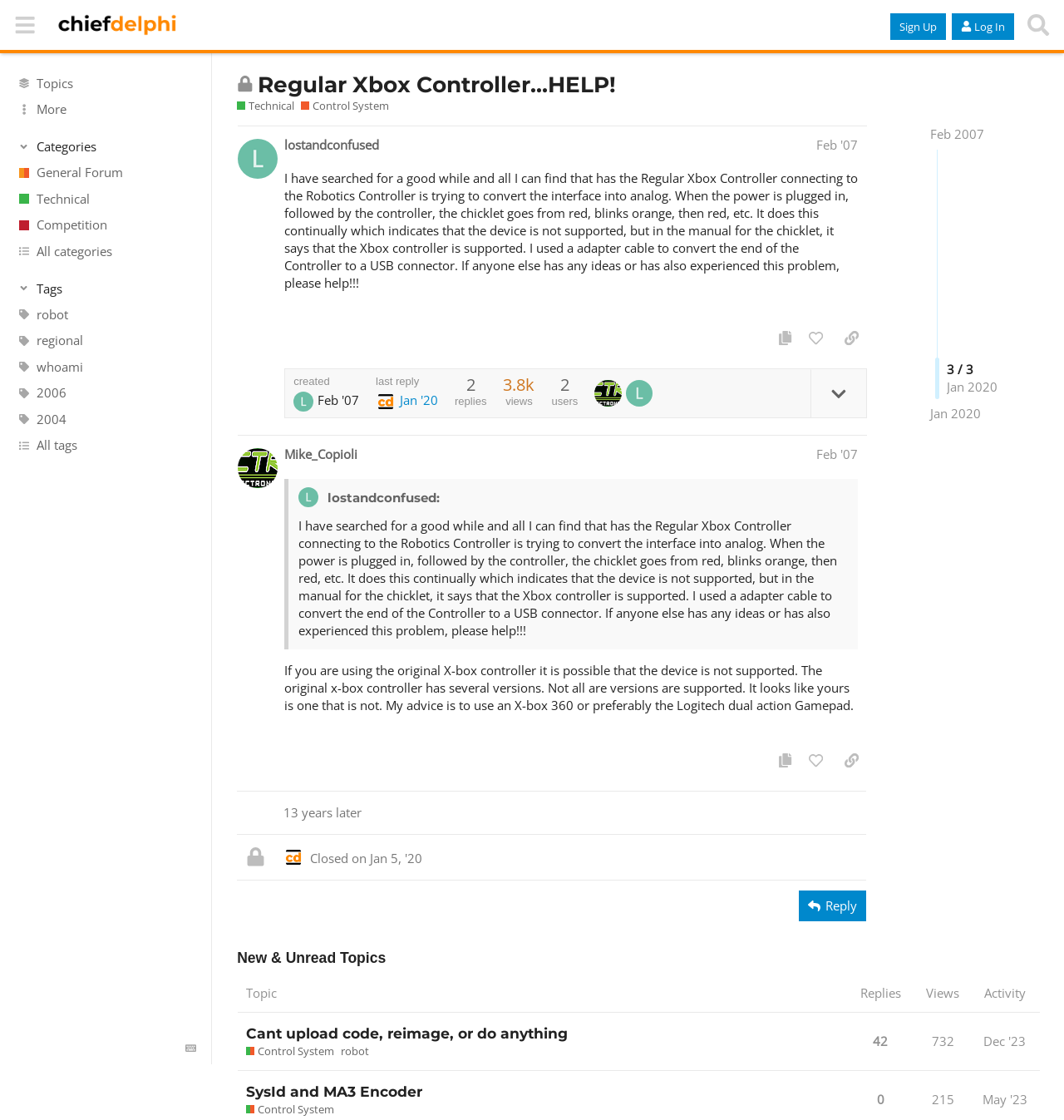Determine the bounding box coordinates of the region to click in order to accomplish the following instruction: "Search for topics". Provide the coordinates as four float numbers between 0 and 1, specifically [left, top, right, bottom].

[0.959, 0.006, 0.992, 0.038]